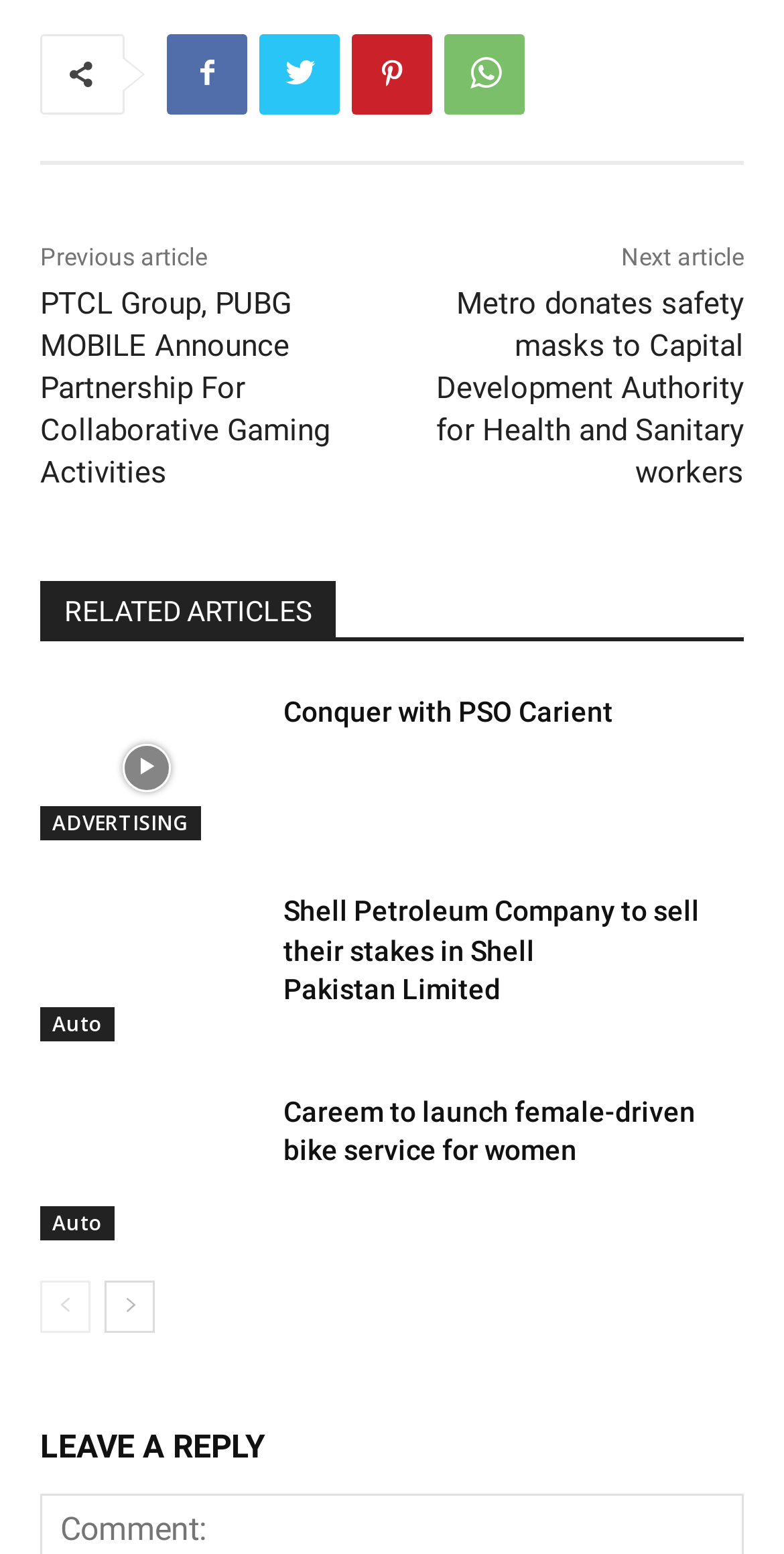Find the bounding box coordinates of the element you need to click on to perform this action: 'Click the post comment button'. The coordinates should be represented by four float values between 0 and 1, in the format [left, top, right, bottom].

None